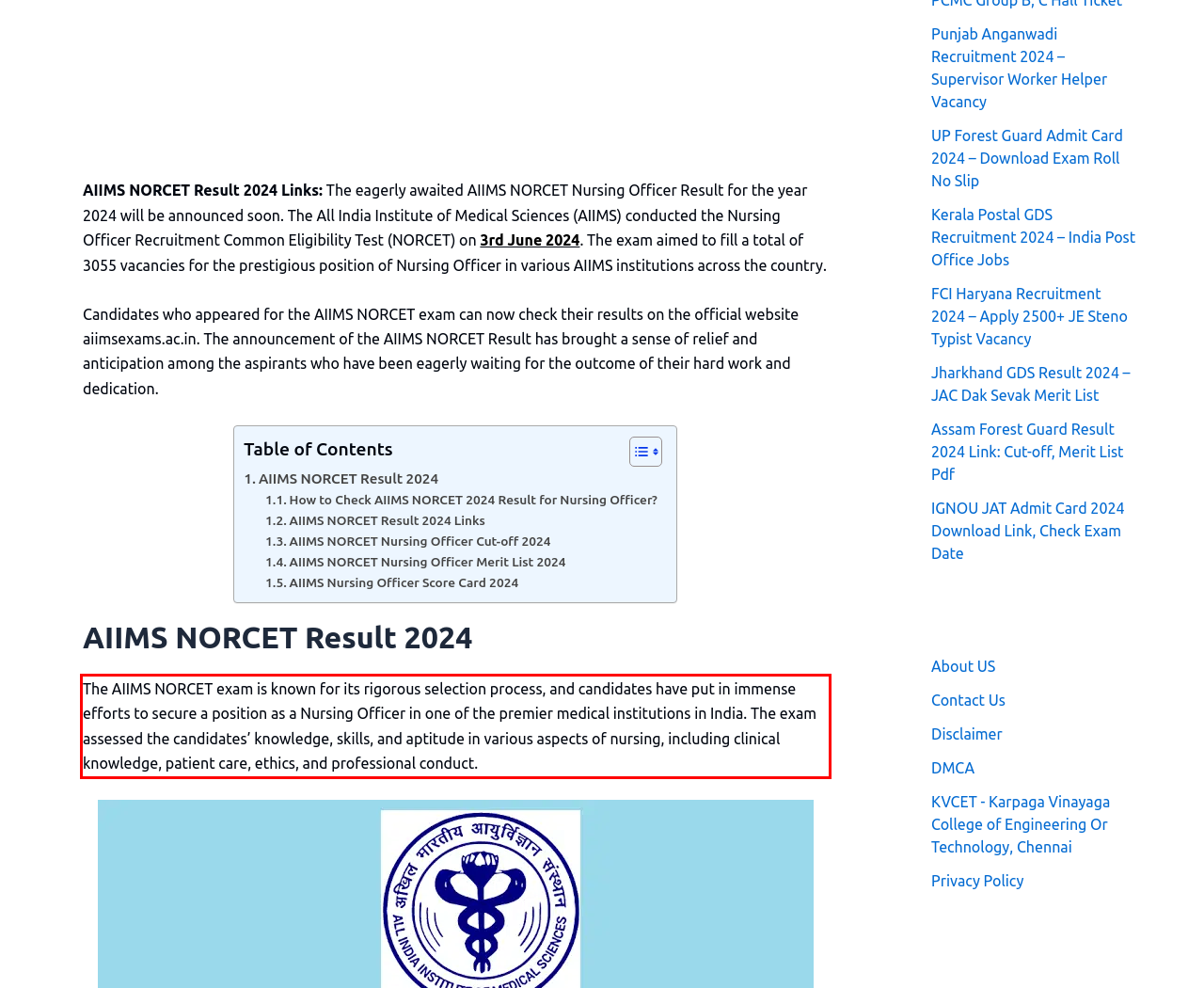Locate the red bounding box in the provided webpage screenshot and use OCR to determine the text content inside it.

The AIIMS NORCET exam is known for its rigorous selection process, and candidates have put in immense efforts to secure a position as a Nursing Officer in one of the premier medical institutions in India. The exam assessed the candidates’ knowledge, skills, and aptitude in various aspects of nursing, including clinical knowledge, patient care, ethics, and professional conduct.